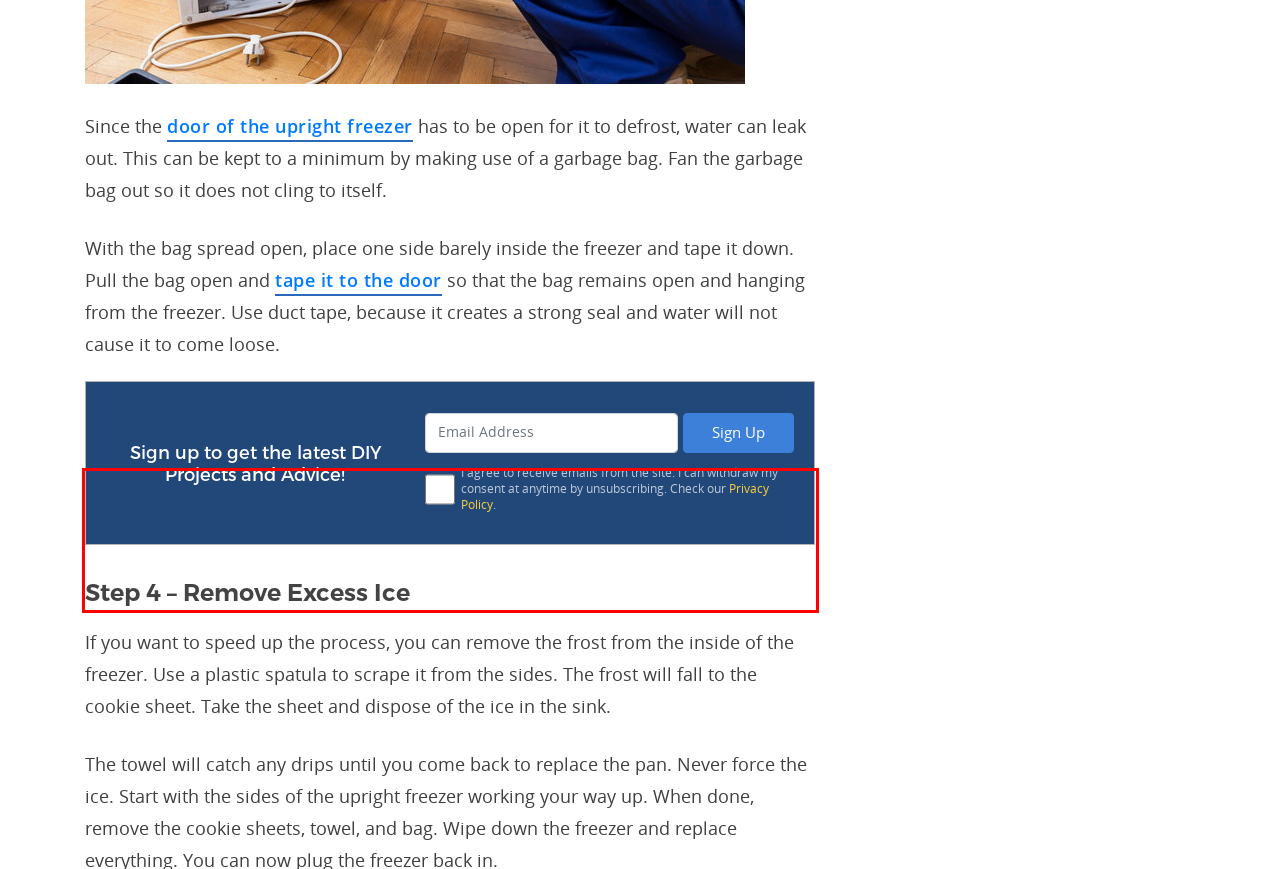By examining the provided screenshot of a webpage, recognize the text within the red bounding box and generate its text content.

The towel will catch any drips until you come back to replace the pan. Never force the ice. Start with the sides of the upright freezer working your way up. When done, remove the cookie sheets, towel, and bag. Wipe down the freezer and replace everything. You can now plug the freezer back in.